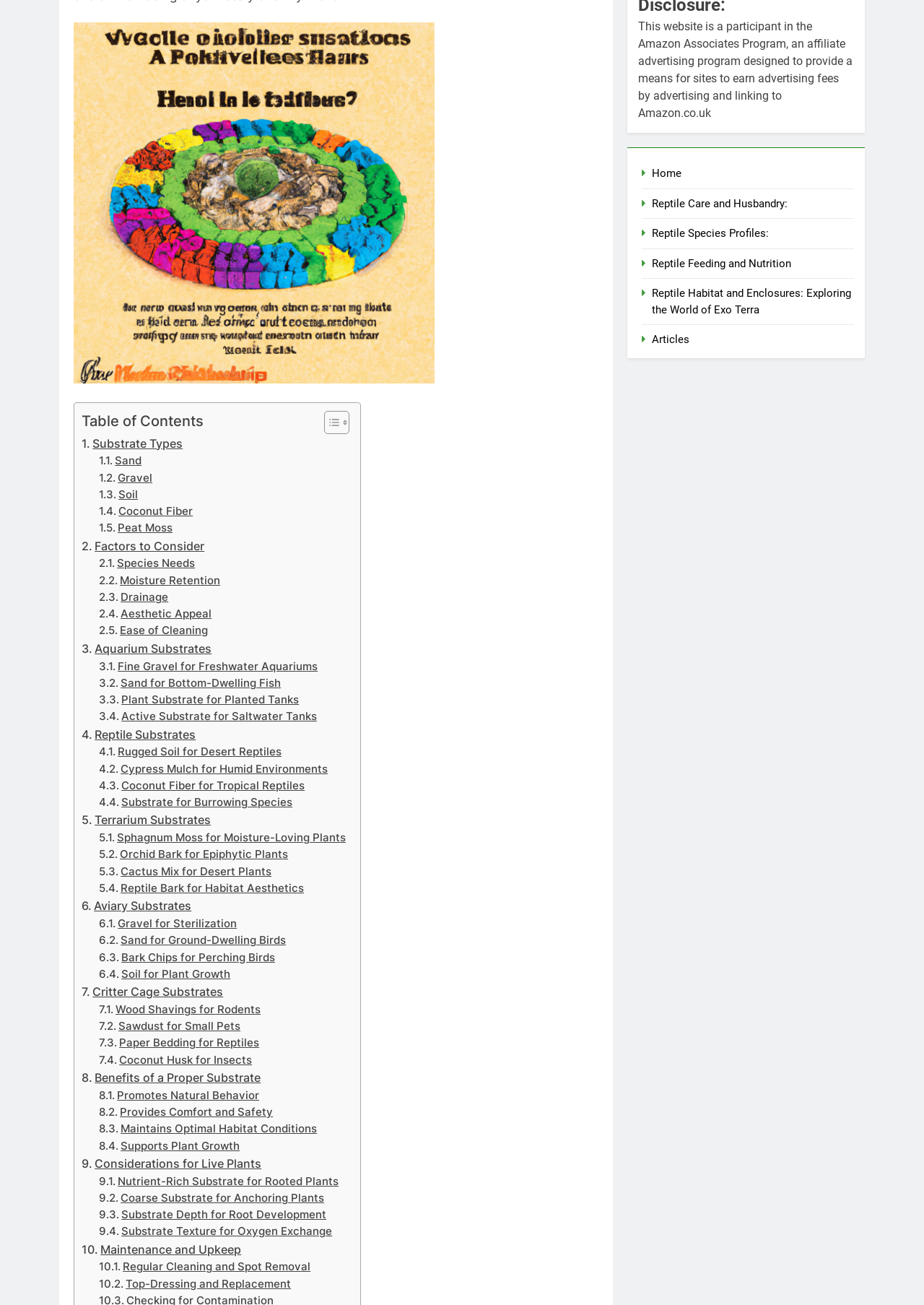What is the benefit of using a proper substrate?
Look at the screenshot and give a one-word or phrase answer.

Promotes natural behavior